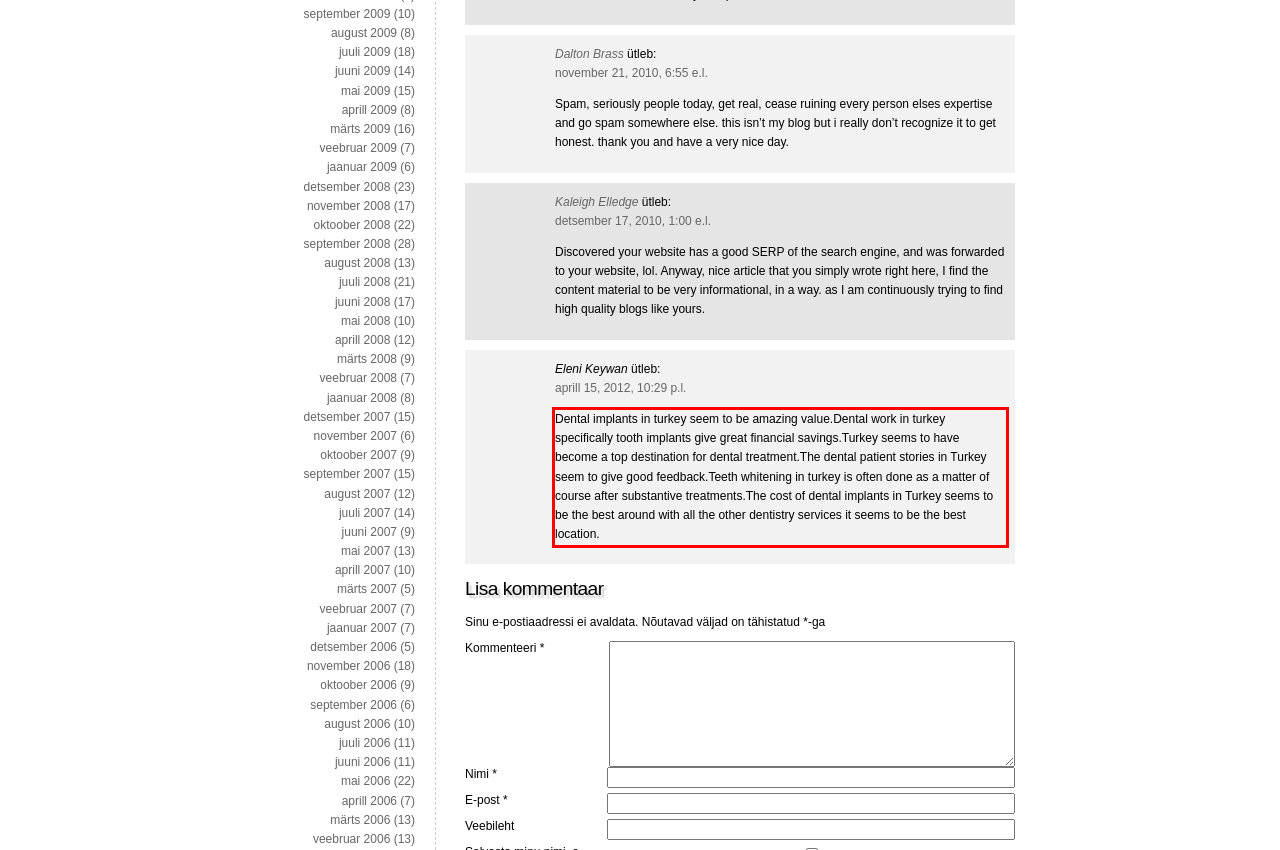Review the webpage screenshot provided, and perform OCR to extract the text from the red bounding box.

Dental implants in turkey seem to be amazing value.Dental work in turkey specifically tooth implants give great financial savings.Turkey seems to have become a top destination for dental treatment.The dental patient stories in Turkey seem to give good feedback.Teeth whitening in turkey is often done as a matter of course after substantive treatments.The cost of dental implants in Turkey seems to be the best around with all the other dentistry services it seems to be the best location.